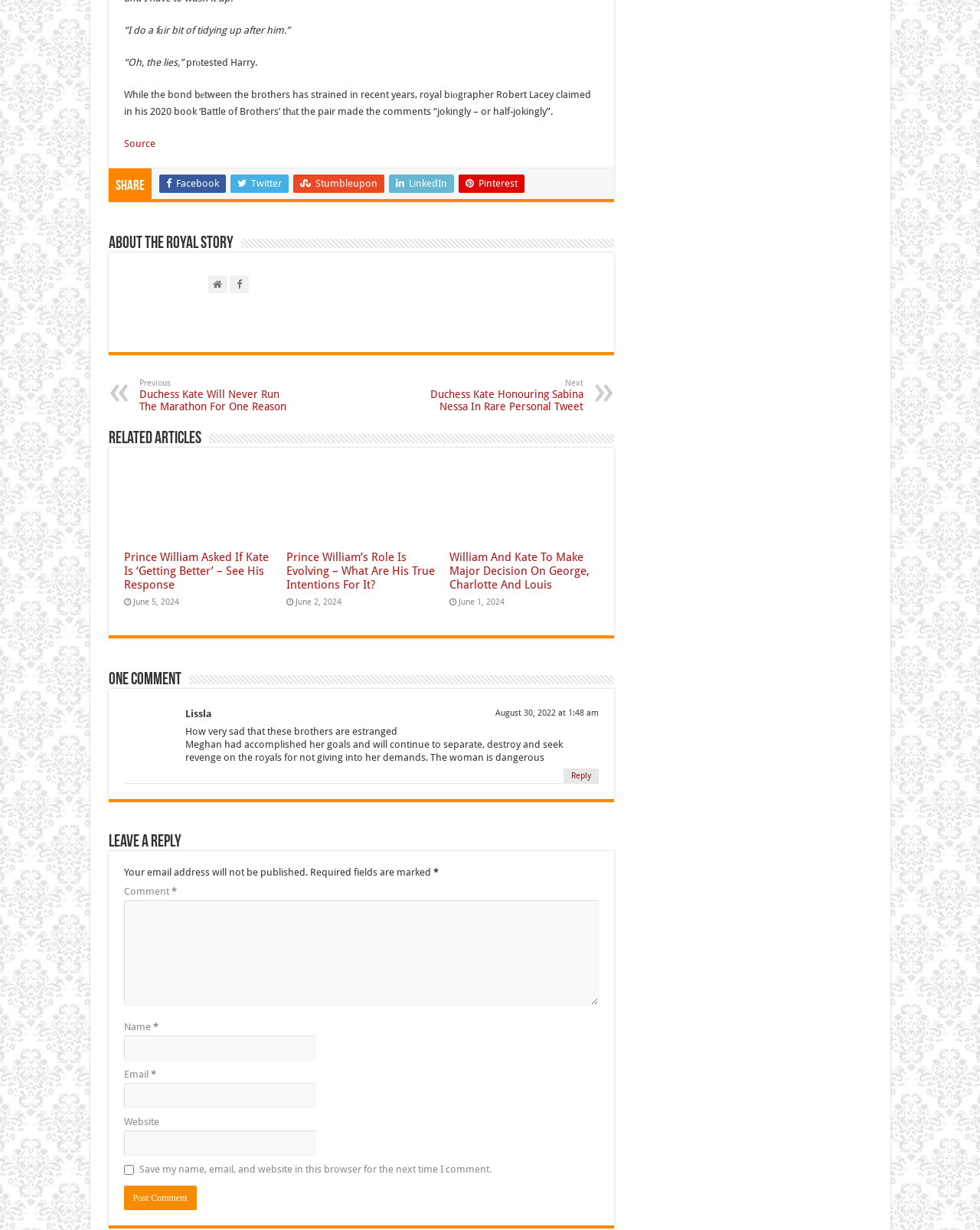Locate the bounding box coordinates of the clickable region necessary to complete the following instruction: "Read about 5 secrets to winning your VA claim". Provide the coordinates in the format of four float numbers between 0 and 1, i.e., [left, top, right, bottom].

None